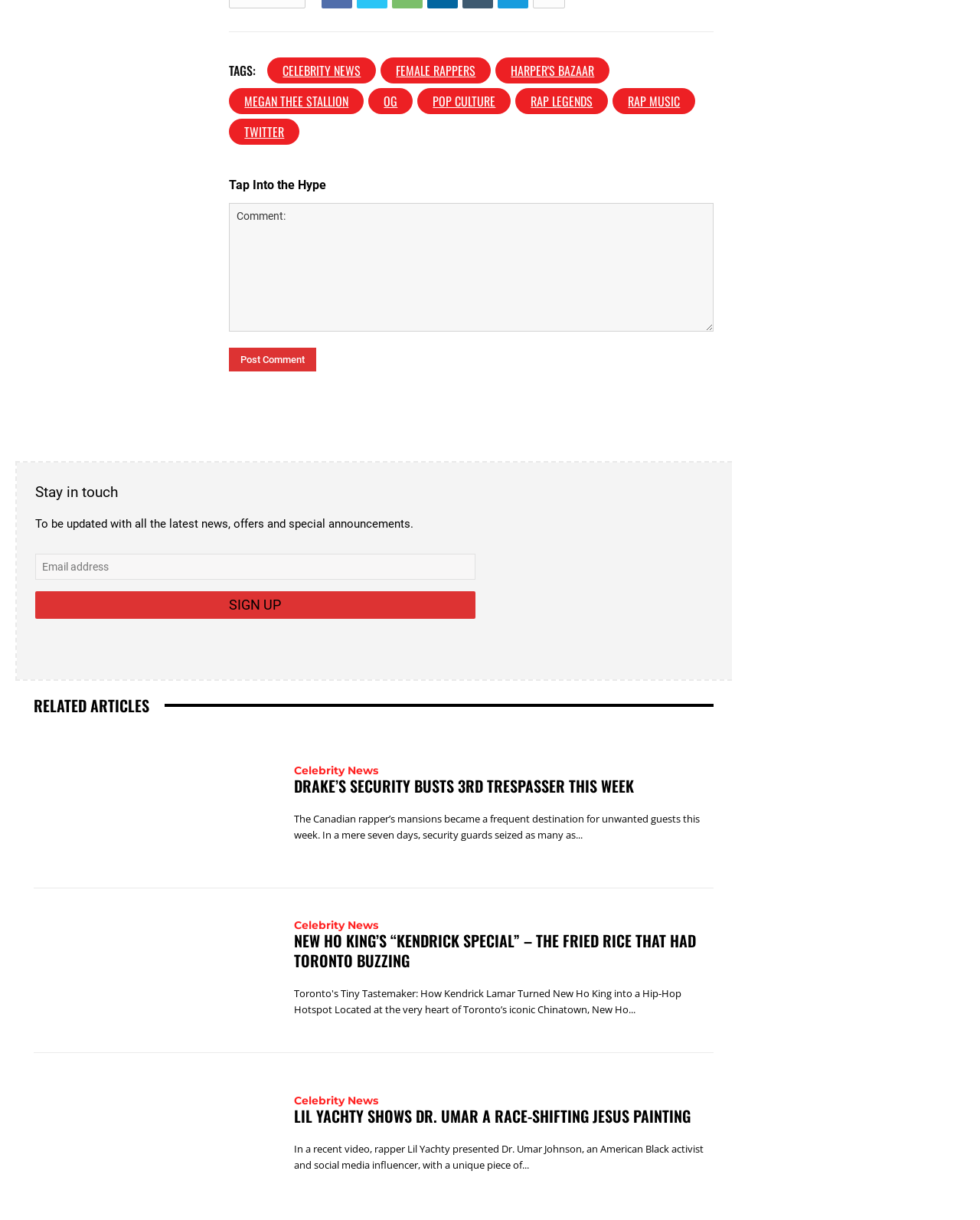Provide the bounding box coordinates for the UI element that is described as: "rap music".

[0.625, 0.072, 0.71, 0.094]